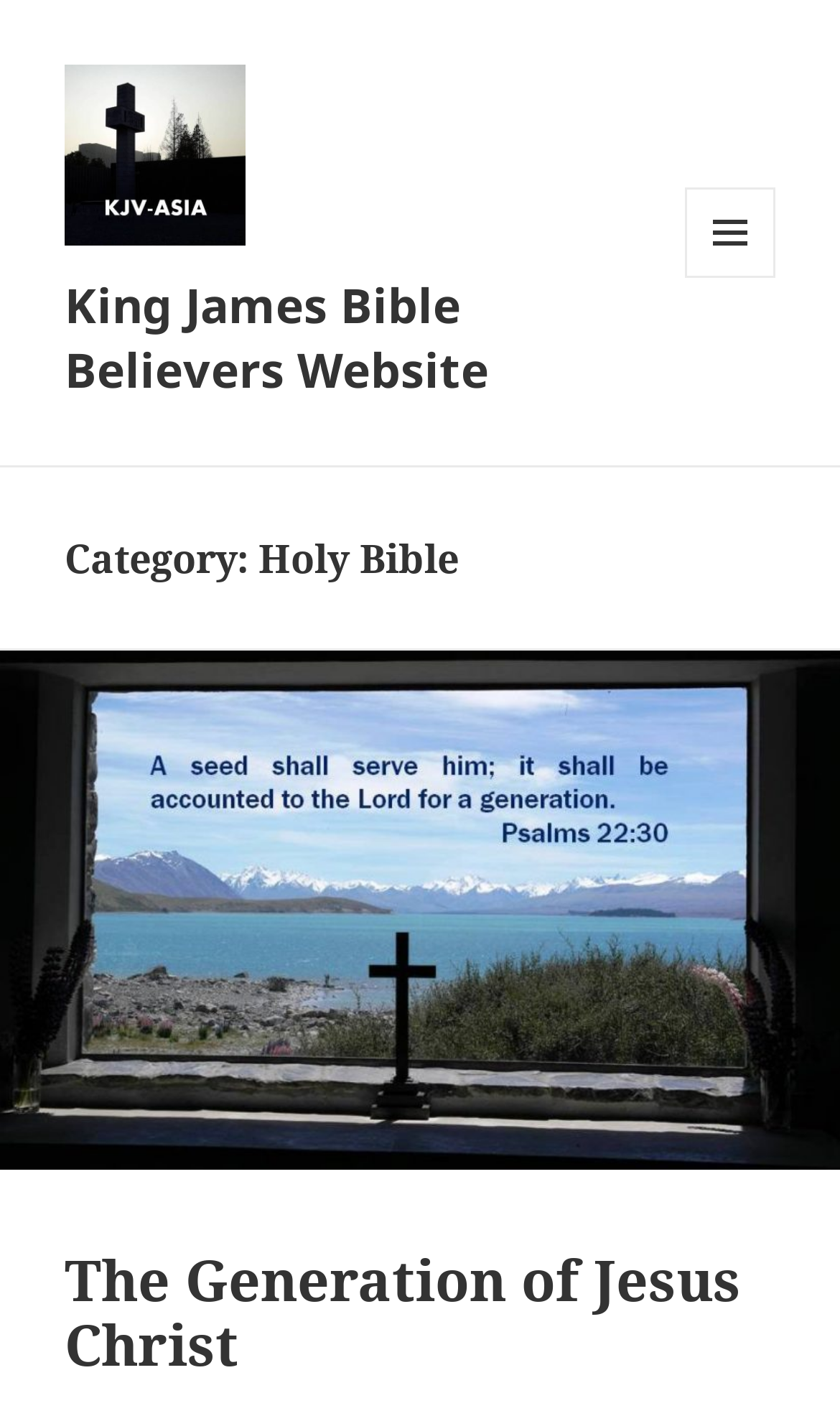Identify the primary heading of the webpage and provide its text.

Category: Holy Bible